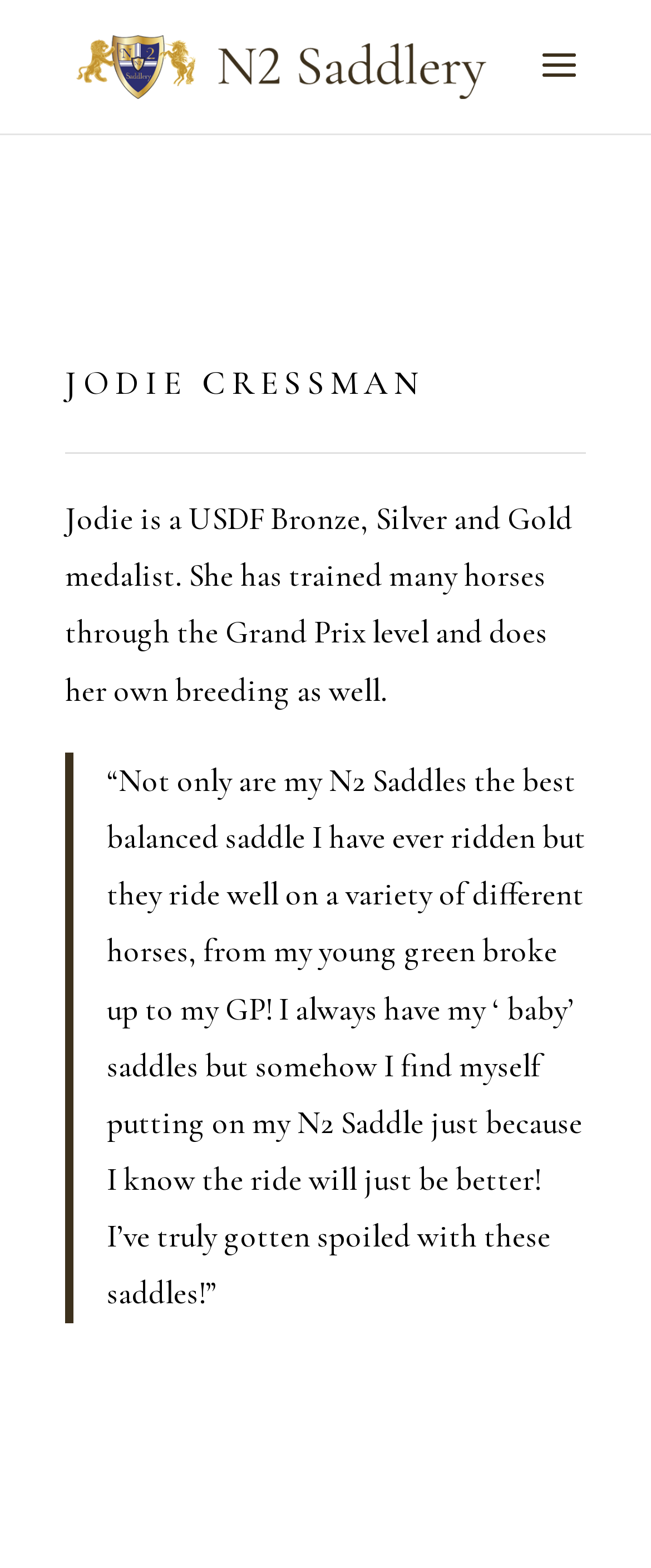Respond with a single word or short phrase to the following question: 
What is the purpose of Jodie Cressman's breeding?

Her own breeding